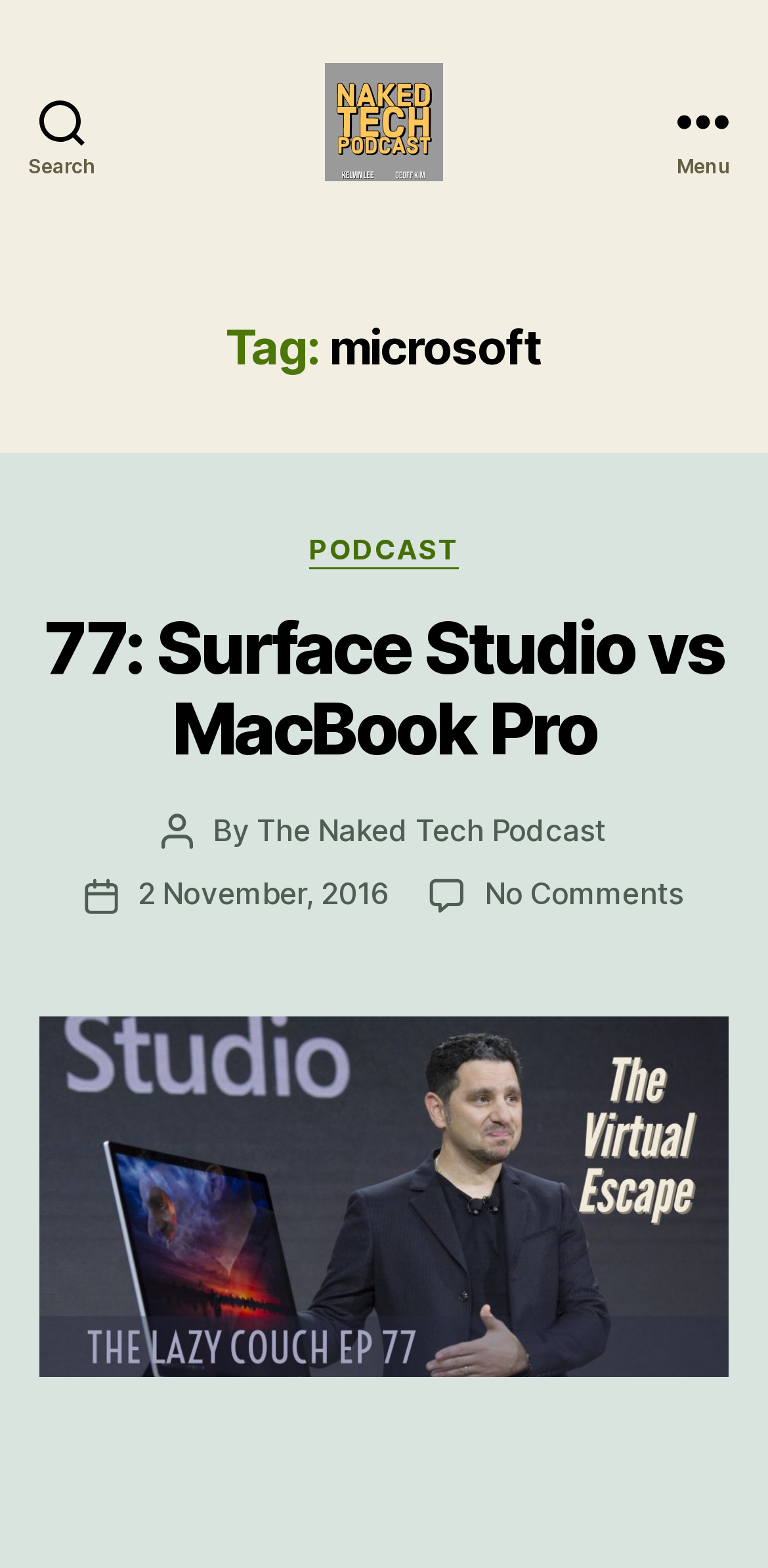Please identify the bounding box coordinates of the region to click in order to complete the given instruction: "Open the menu". The coordinates should be four float numbers between 0 and 1, i.e., [left, top, right, bottom].

[0.831, 0.0, 1.0, 0.155]